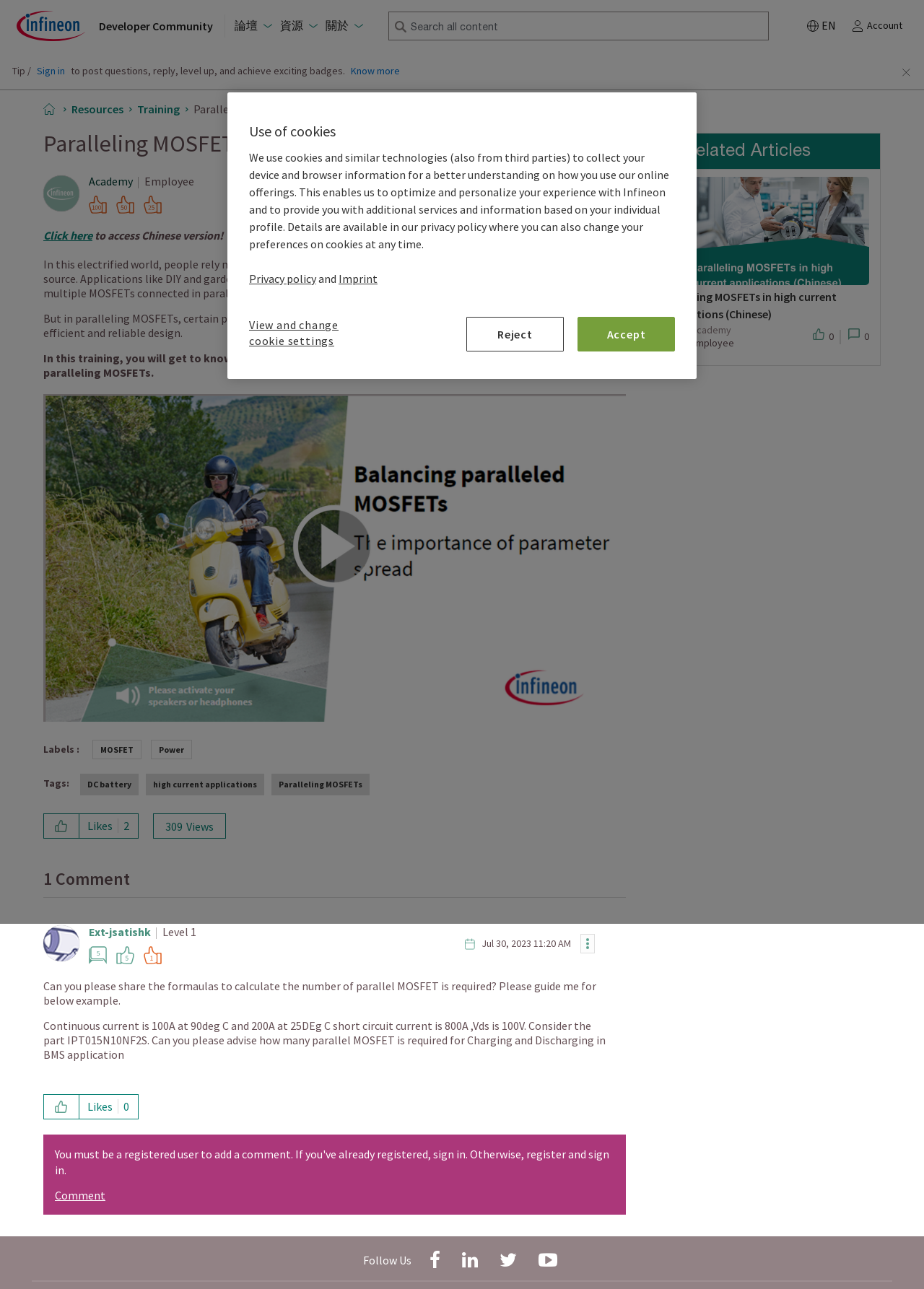Explain the webpage in detail, including its primary components.

The webpage is about Infineon, a company that provides solutions for efficient electric applications. At the top, there is a navigation bar with links to "Infineon", "Developer Community", and other options. Below the navigation bar, there is a search field with a button to search all content. On the right side of the search field, there are language options and a button to access the user's account.

The main content of the webpage is a post about "Paralleling MOSFETs in high current applications". The post has a heading, followed by a brief introduction to the topic, explaining that multiple MOSFETs are connected in parallel to meet the requirements of efficient electric applications. The post then discusses the parameters that need to be considered when paralleling MOSFETs.

Below the introduction, there are several images, including a diagram of paralleling MOSFETs, and a button to view the post's options. The post also has labels and tags, including "MOSFET", "Power", and "high current applications".

On the right side of the post, there is a section showing the number of views, likes, and comments. There is also a comment from a user, asking about the formulas to calculate the number of parallel MOSFETs required for a specific application.

At the bottom of the webpage, there is a section with related articles, including a Chinese version of the post. There is also a call-to-action to register or sign in to add a comment.